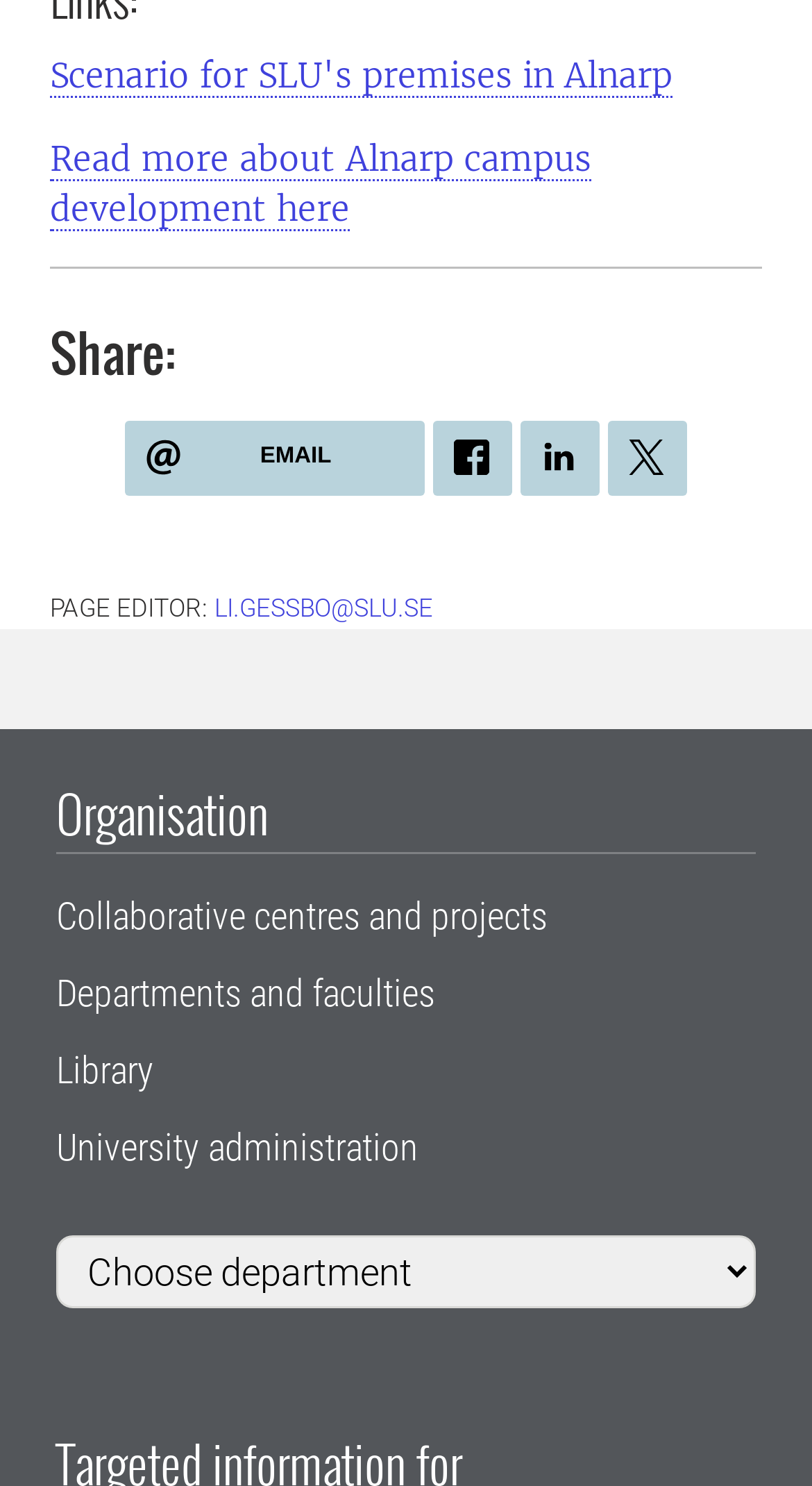Provide a single word or phrase to answer the given question: 
How many elements are there in the footer section?

2